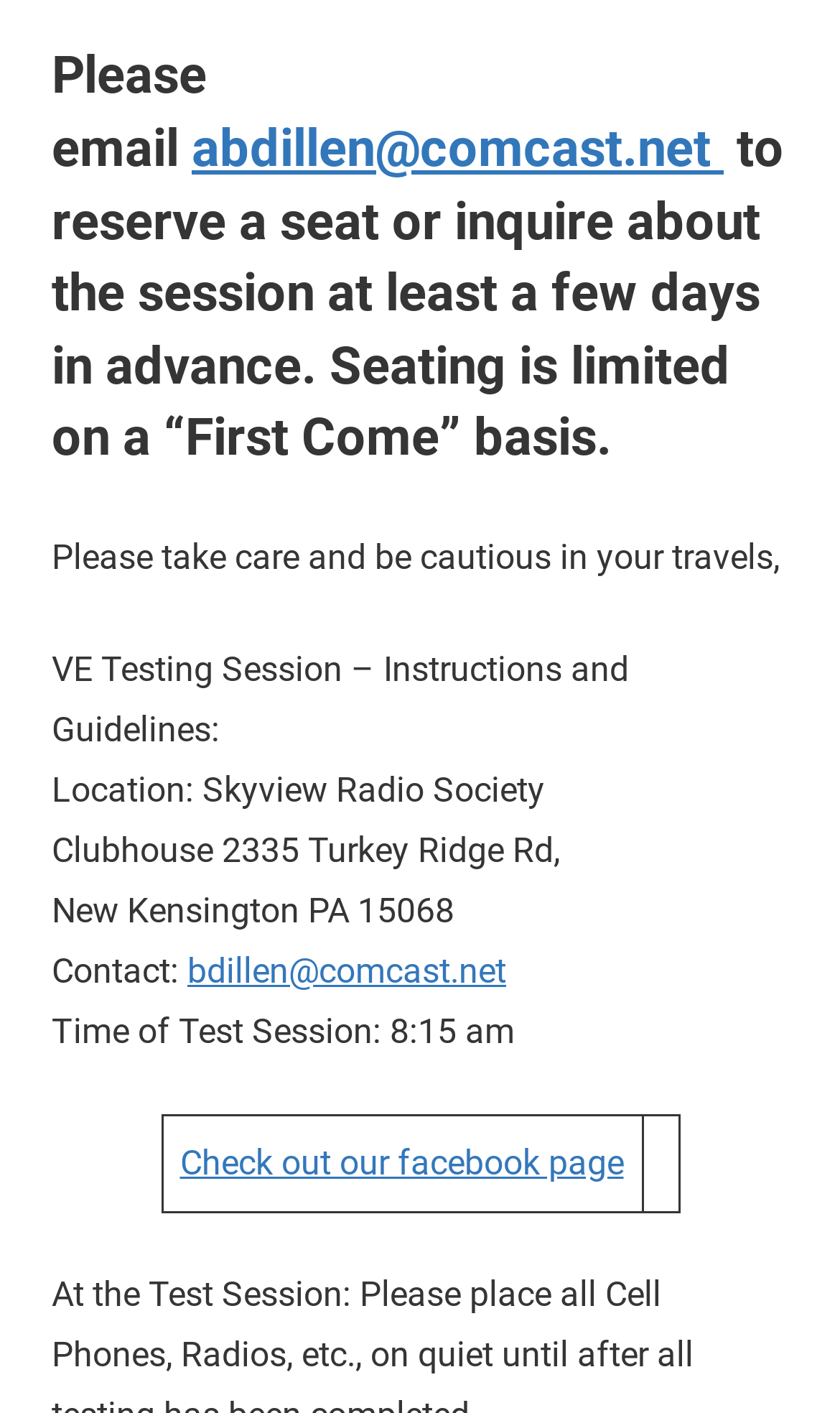Using the format (top-left x, top-left y, bottom-right x, bottom-right y), provide the bounding box coordinates for the described UI element. All values should be floating point numbers between 0 and 1: title="Viral Rang"

None